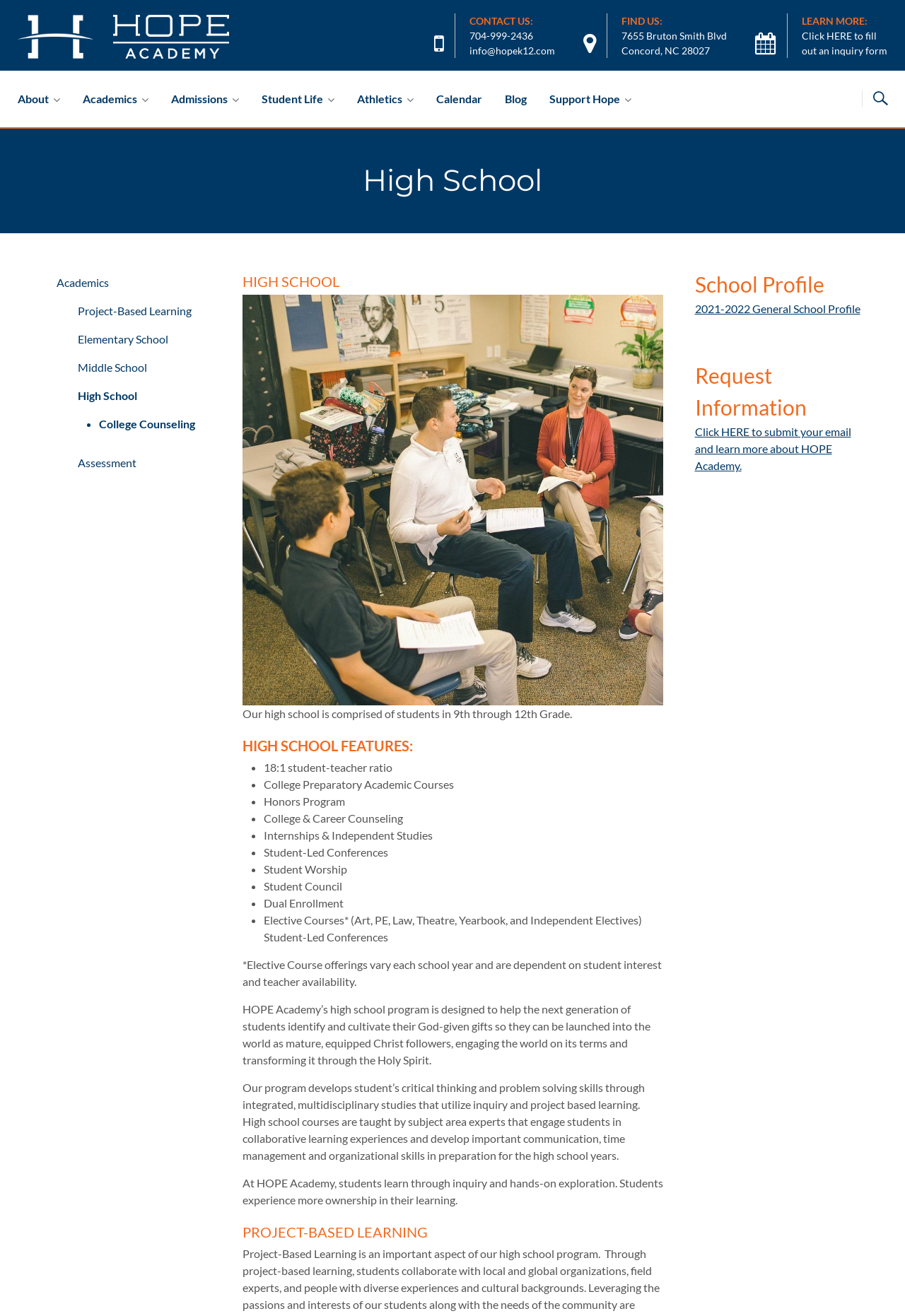Find and indicate the bounding box coordinates of the region you should select to follow the given instruction: "Contact us through phone number".

[0.519, 0.022, 0.589, 0.031]